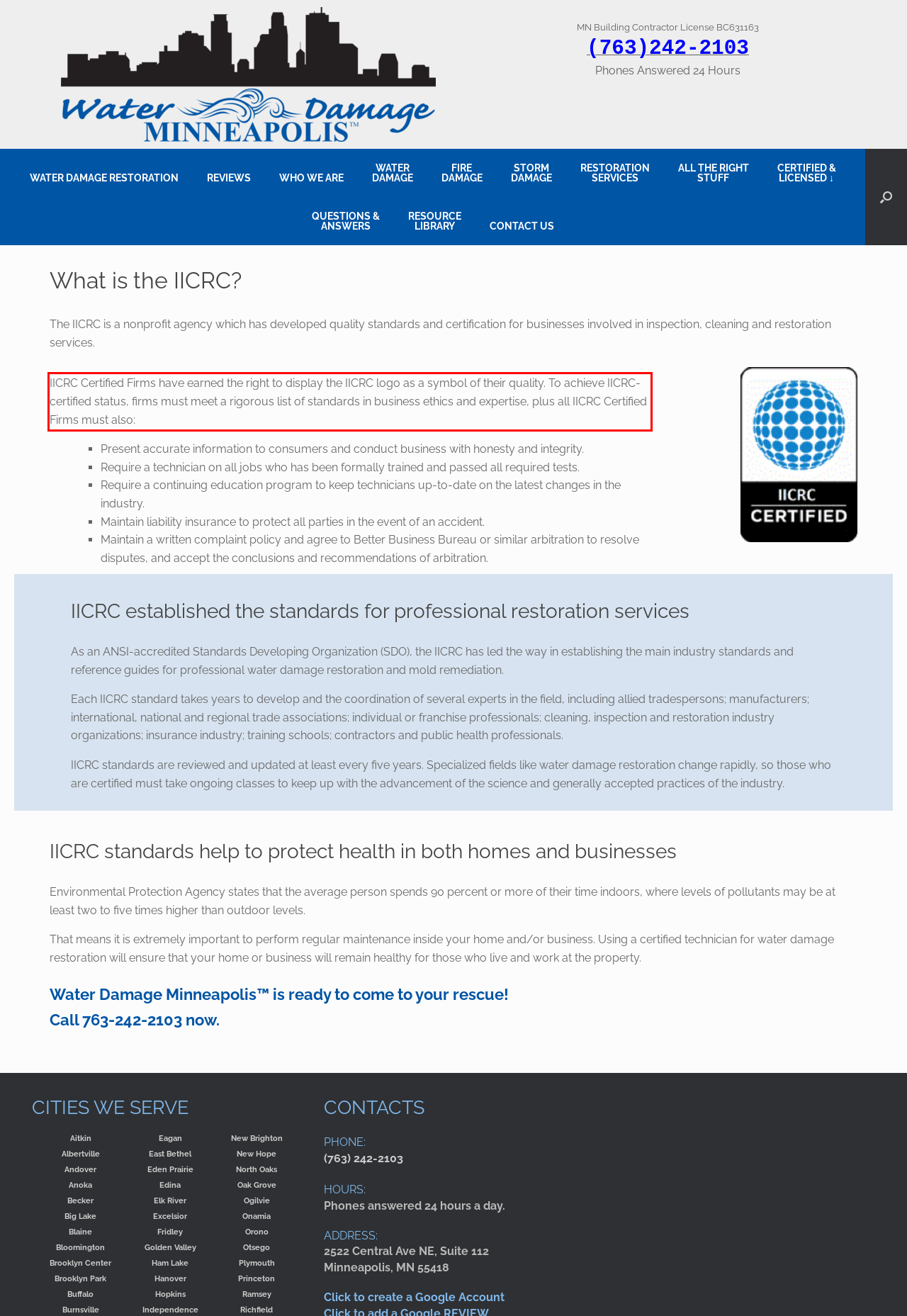Using the provided screenshot of a webpage, recognize the text inside the red rectangle bounding box by performing OCR.

IICRC Certified Firms have earned the right to display the IICRC logo as a symbol of their quality. To achieve IICRC-certified status, firms must meet a rigorous list of standards in business ethics and expertise, plus all IICRC Certified Firms must also: